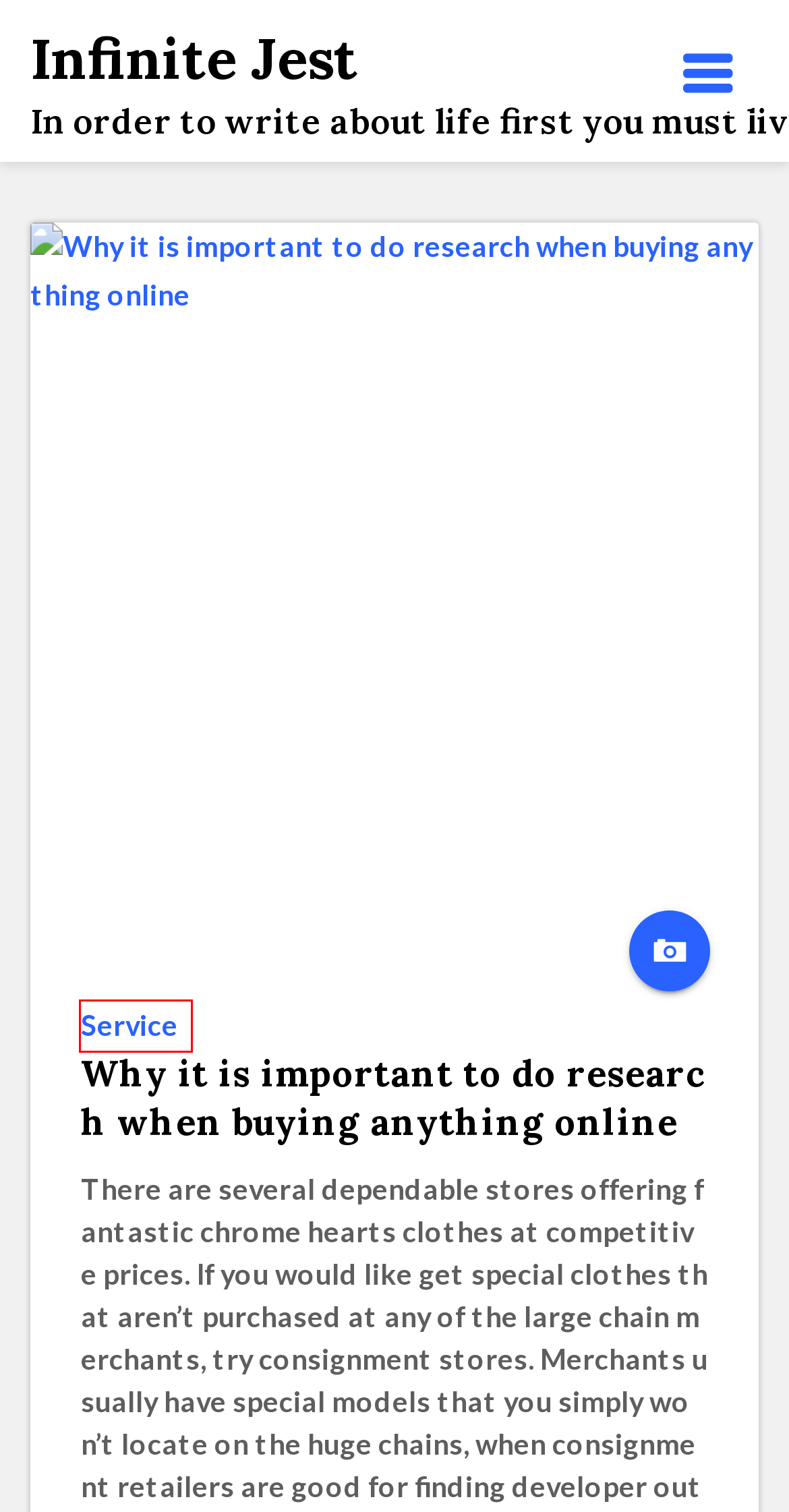Review the screenshot of a webpage which includes a red bounding box around an element. Select the description that best fits the new webpage once the element in the bounding box is clicked. Here are the candidates:
A. Why it is important to do research when buying anything online – Infinite Jest
B. Health – Infinite Jest
C. Service – Infinite Jest
D. SEO – Infinite Jest
E. Blog Tool, Publishing Platform, and CMS – WordPress.org
F. Entertainment – Infinite Jest
G. Chic & Seductive: Redefining Sexy Lingerie – Infinite Jest
H. Real-Estate – Infinite Jest

C